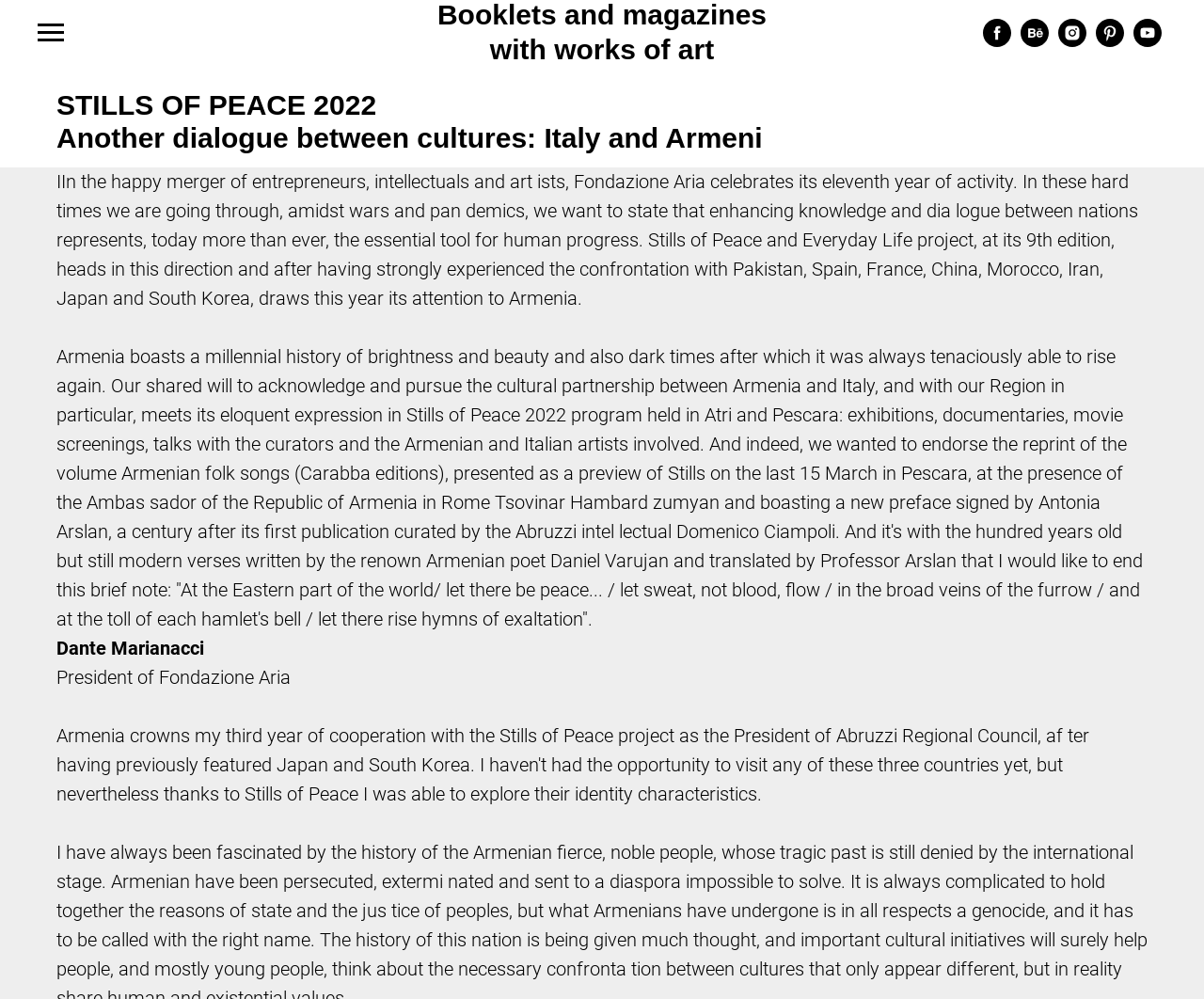Refer to the image and provide a thorough answer to this question:
What is the theme of the Stills of Peace project?

The theme of the Stills of Peace project is mentioned in the StaticText element with ID 169, which describes it as 'Another dialogue between cultures: Italy and Armenia'. This theme is also reflected in the text of the StaticText element with ID 67, which discusses the importance of dialogue between nations.